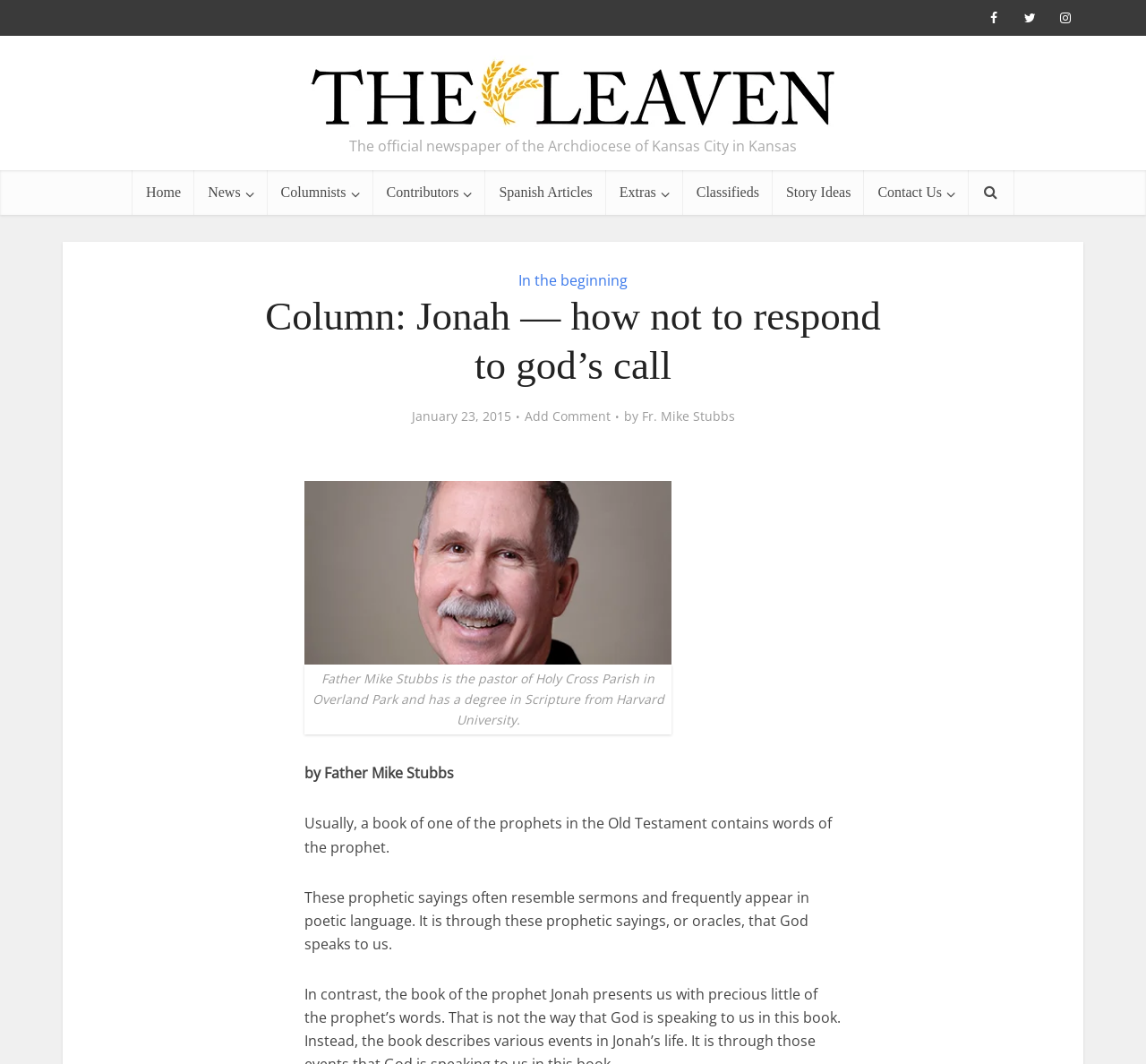Identify the bounding box of the UI element described as follows: "Home". Provide the coordinates as four float numbers in the range of 0 to 1 [left, top, right, bottom].

[0.116, 0.16, 0.17, 0.202]